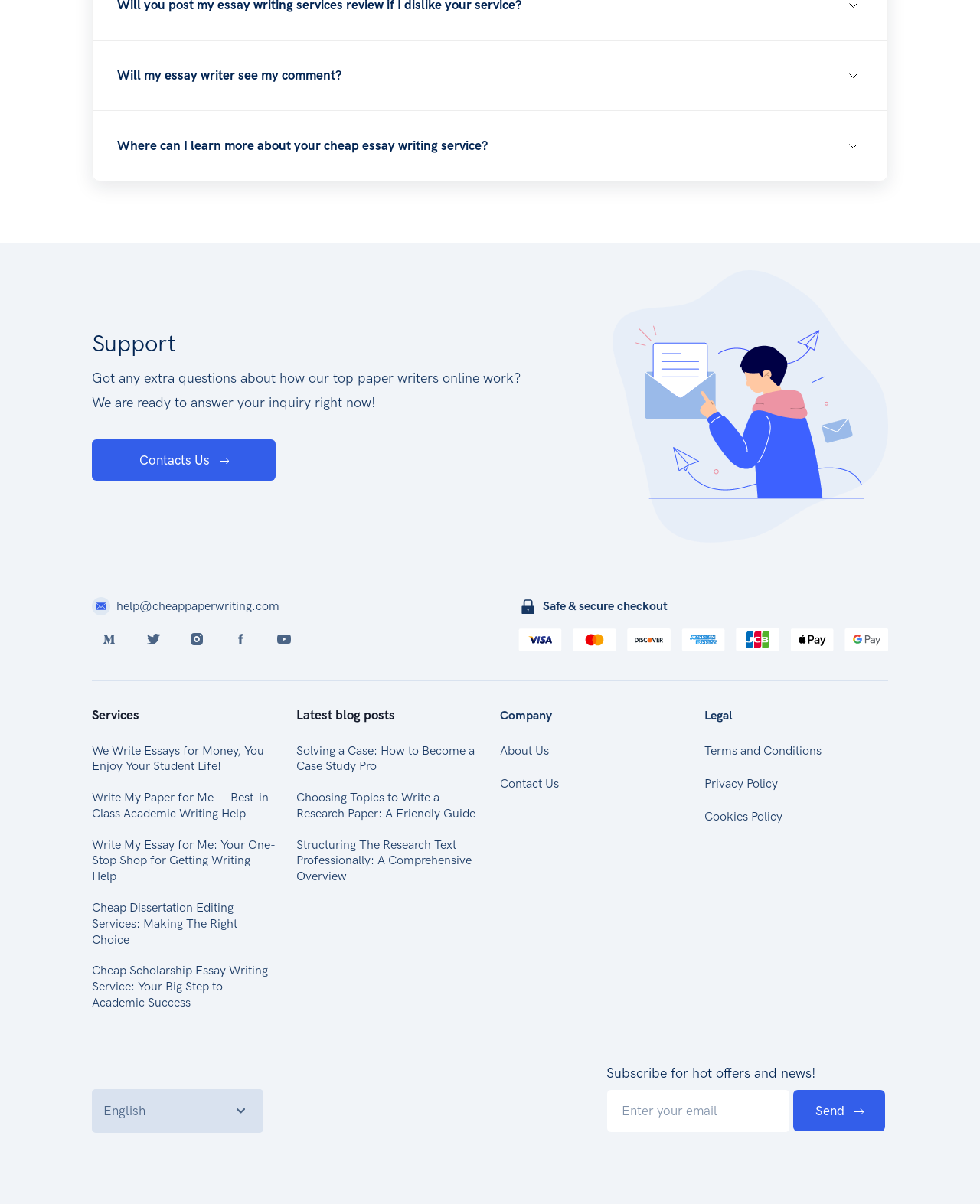Please determine the bounding box coordinates for the element with the description: "Terms and Conditions".

[0.719, 0.617, 0.838, 0.63]